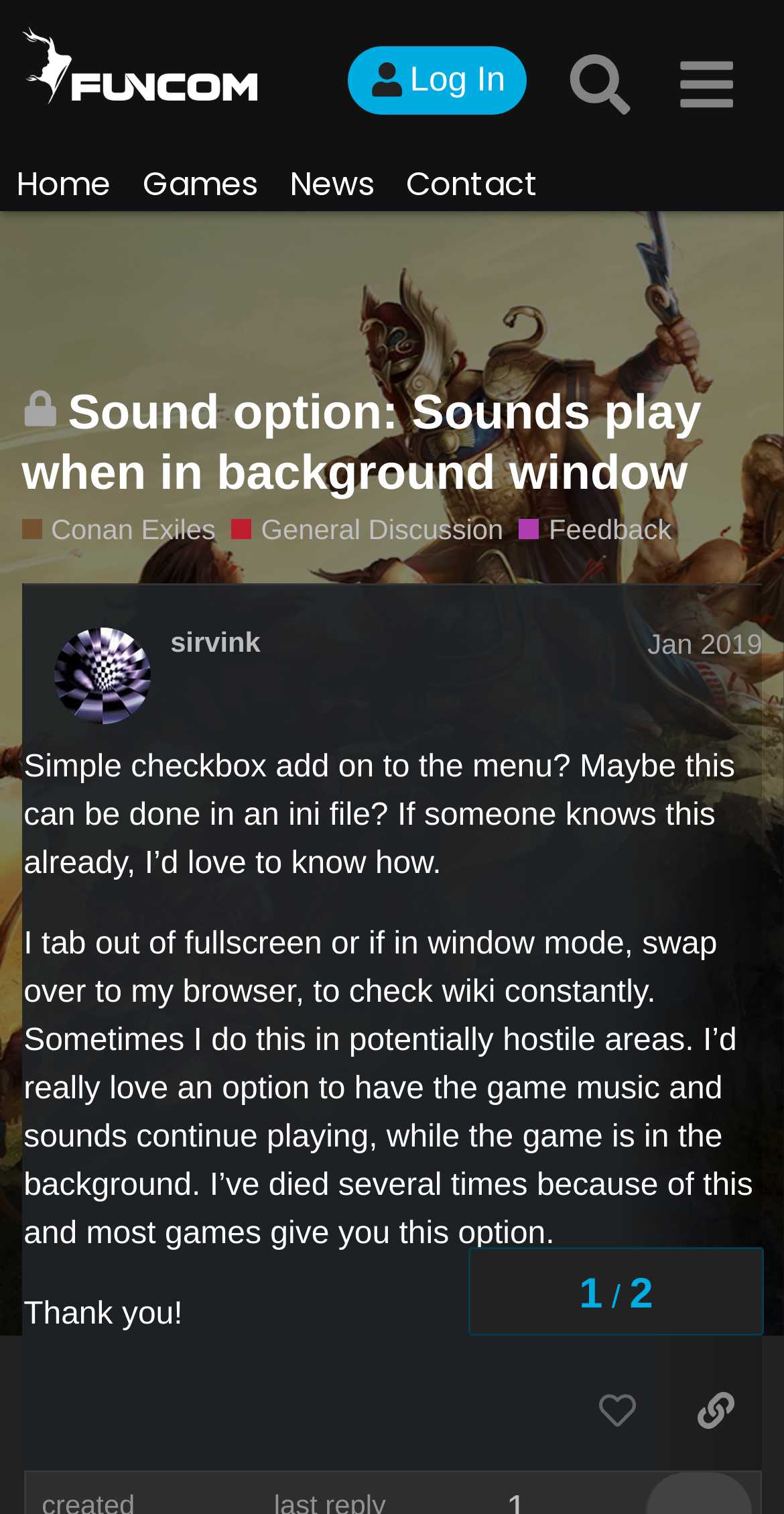Please locate the bounding box coordinates of the element's region that needs to be clicked to follow the instruction: "Search the forum". The bounding box coordinates should be provided as four float numbers between 0 and 1, i.e., [left, top, right, bottom].

[0.704, 0.023, 0.828, 0.103]